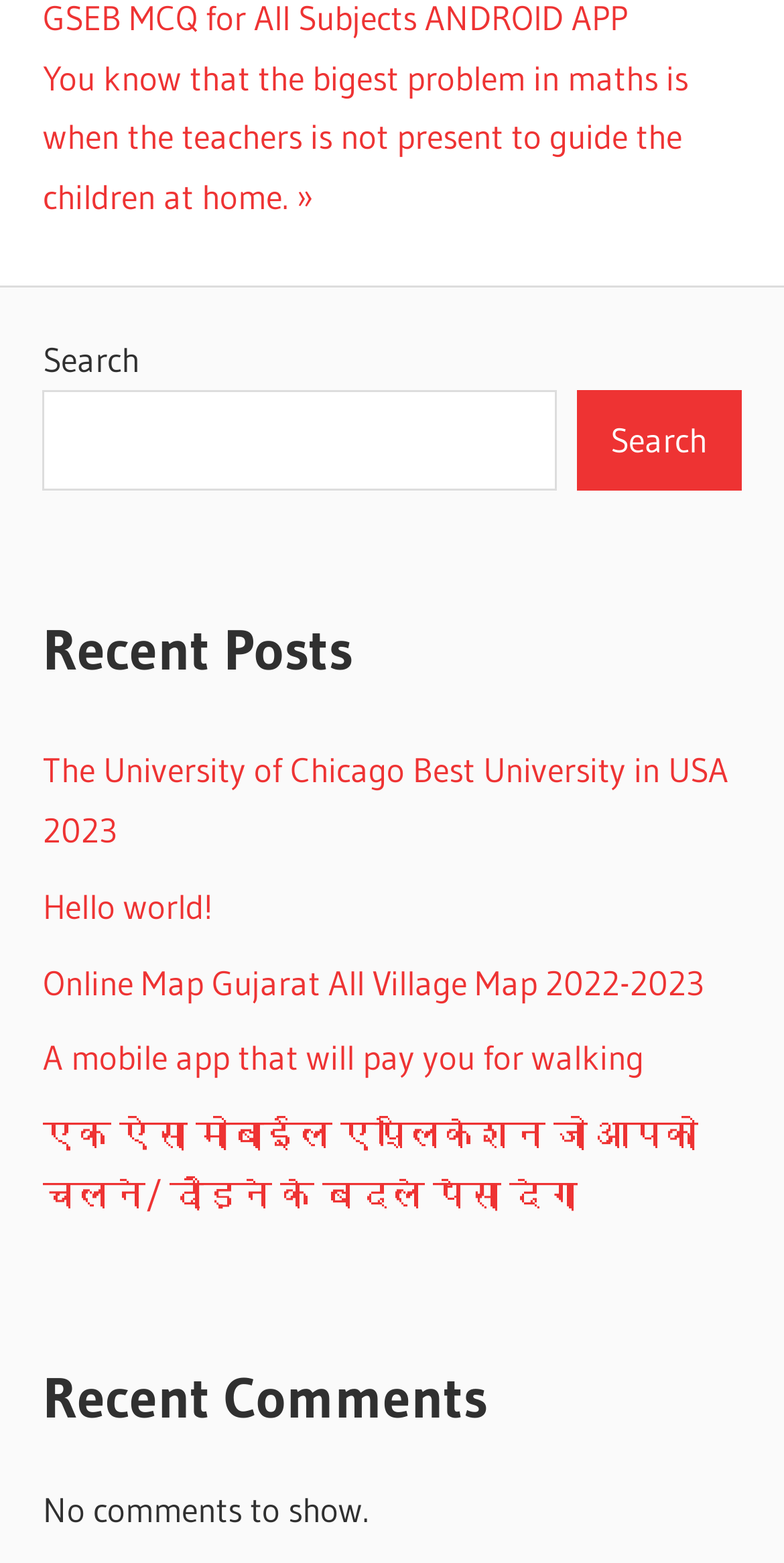What is the language of the last post title?
From the details in the image, provide a complete and detailed answer to the question.

The last post title is 'एक ऐसा मोबाईल एप्लिकेशन जो आपको चलने/ दौड़ने के बदले पैसा देगा'. This title appears to be in Hindi, which is an Indian language.